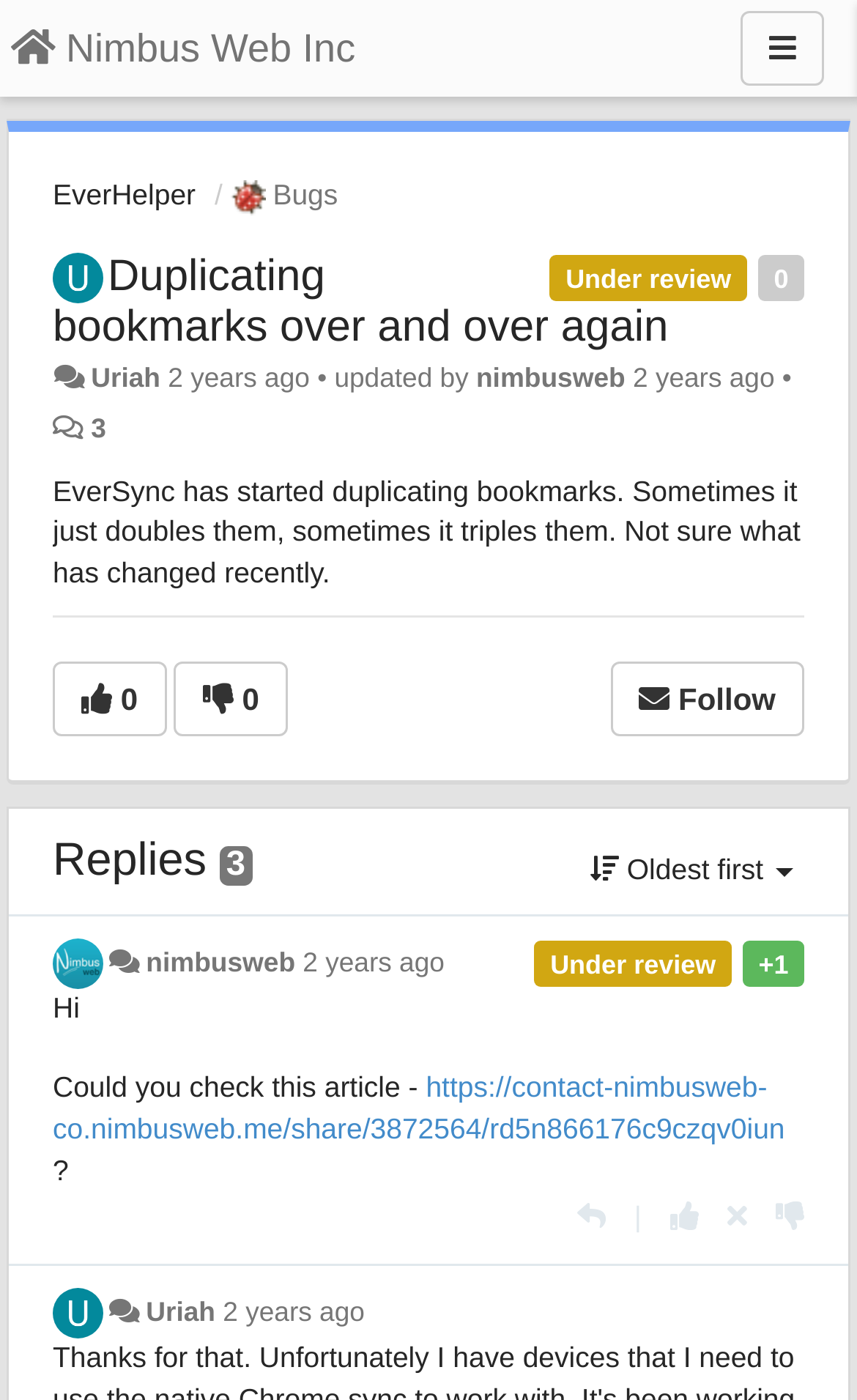Please analyze the image and give a detailed answer to the question:
How many replies are there?

I counted the number of replies by looking at the StaticText element with the text 'Replies' and the link element with the text 'Reply' below it, which suggests that there is only one reply.